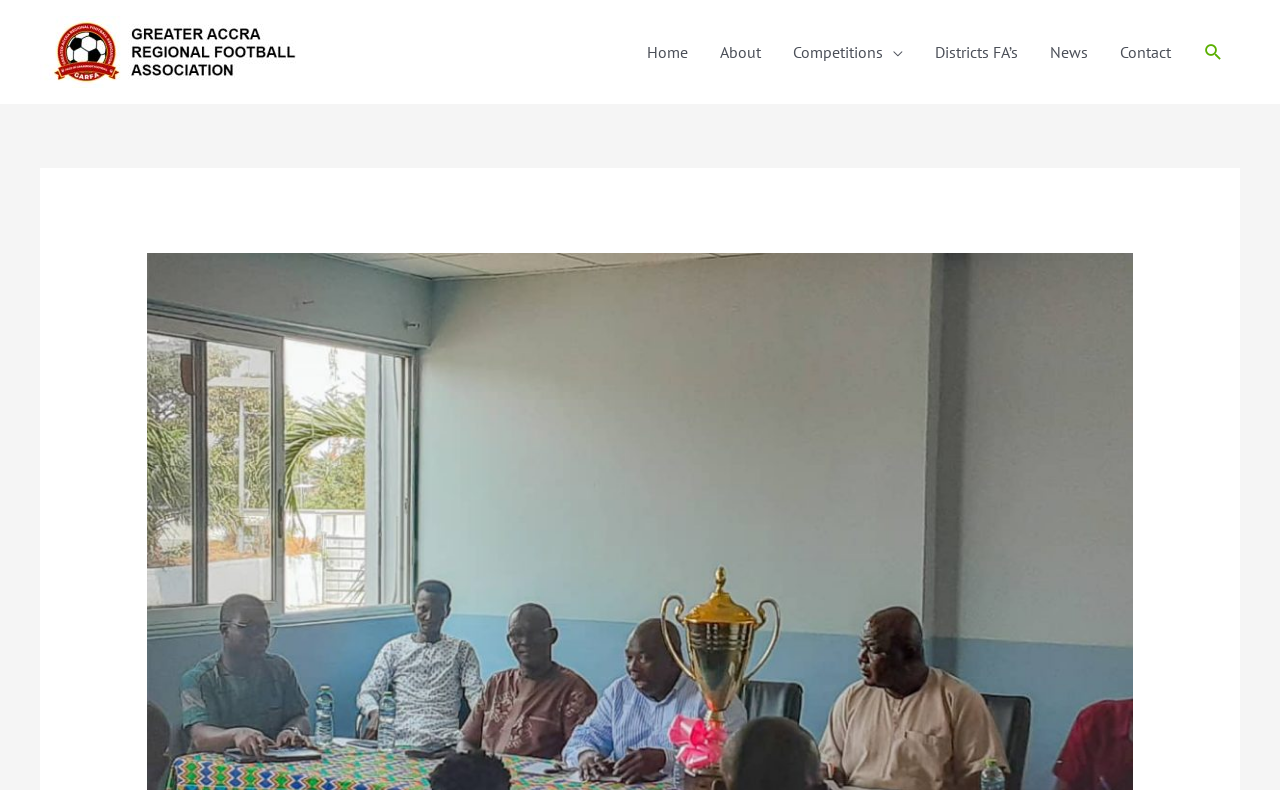Identify the bounding box for the described UI element. Provide the coordinates in (top-left x, top-left y, bottom-right x, bottom-right y) format with values ranging from 0 to 1: Districts FA’s

[0.718, 0.025, 0.808, 0.106]